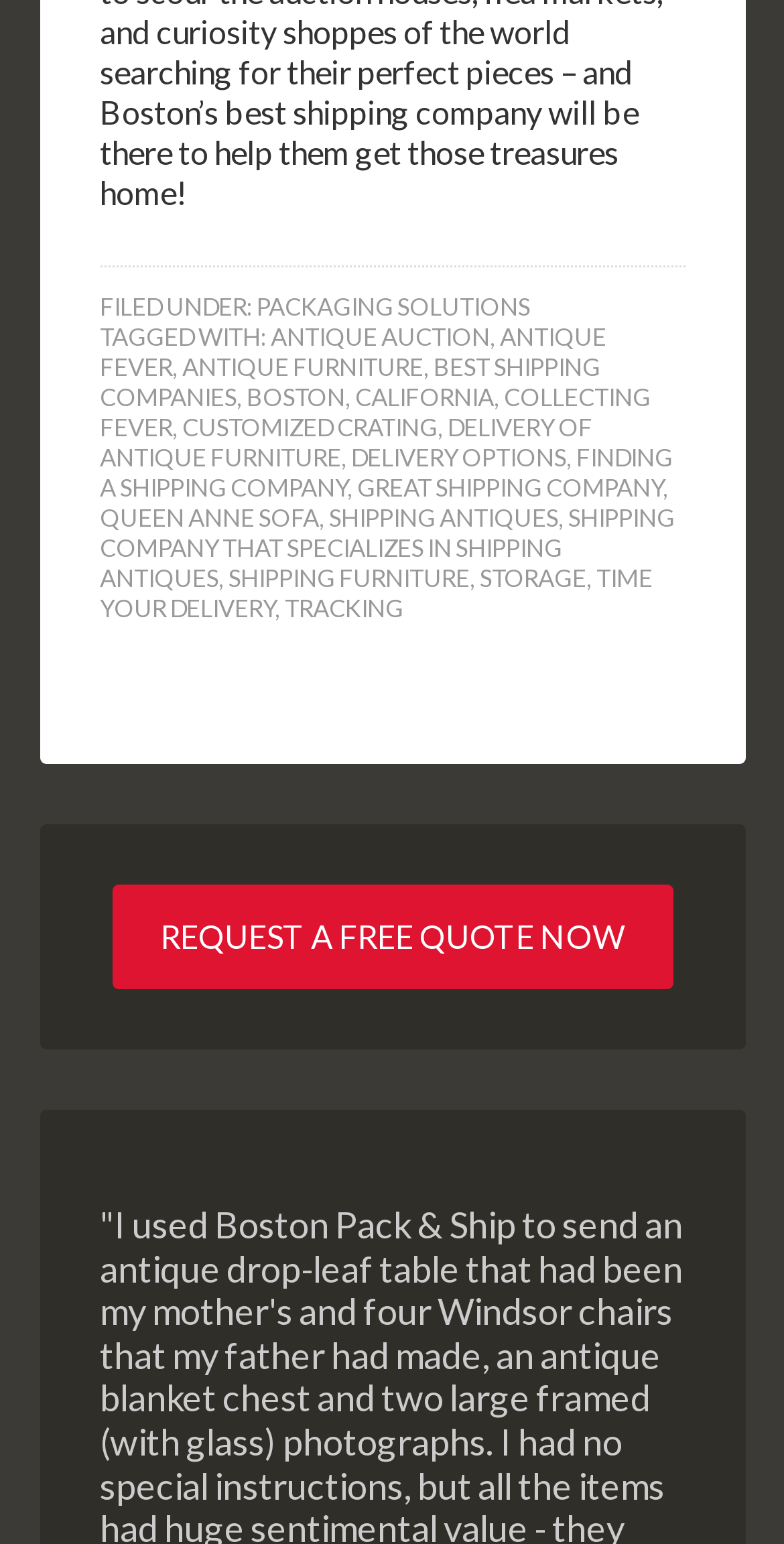Identify the bounding box coordinates for the region of the element that should be clicked to carry out the instruction: "Click on CUSTOMIZED CRATING". The bounding box coordinates should be four float numbers between 0 and 1, i.e., [left, top, right, bottom].

[0.232, 0.266, 0.558, 0.286]